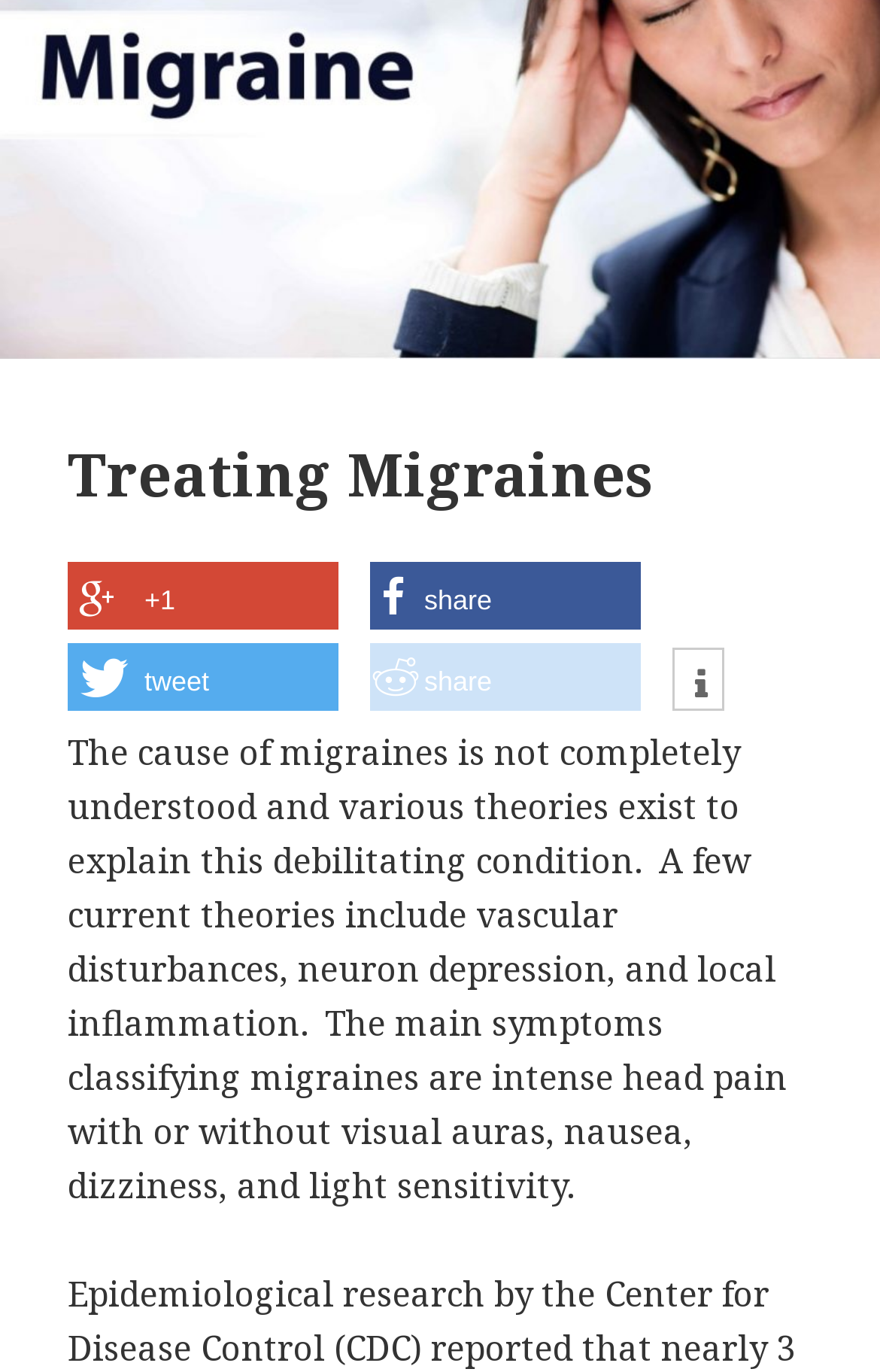Given the element description: "Treating Migraines", predict the bounding box coordinates of this UI element. The coordinates must be four float numbers between 0 and 1, given as [left, top, right, bottom].

[0.077, 0.316, 0.744, 0.375]